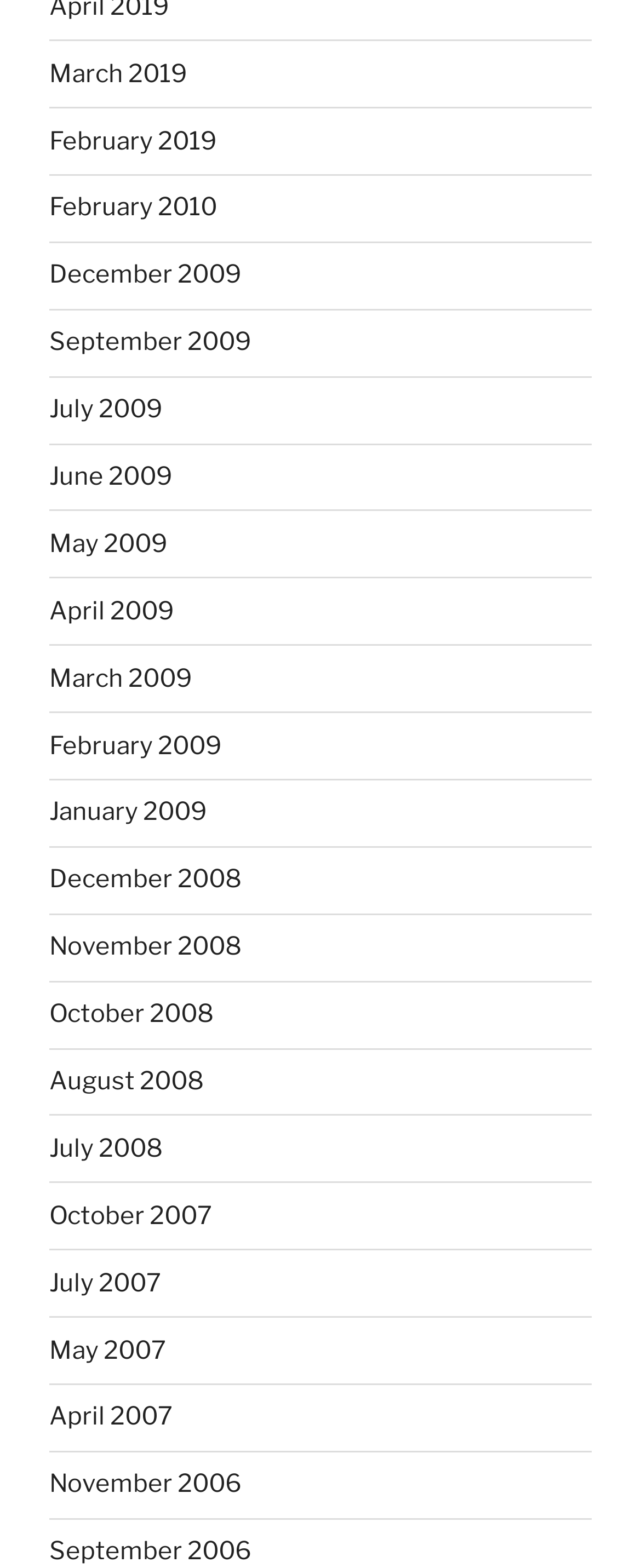Please determine the bounding box coordinates for the element that should be clicked to follow these instructions: "view November 2006".

[0.077, 0.937, 0.377, 0.956]